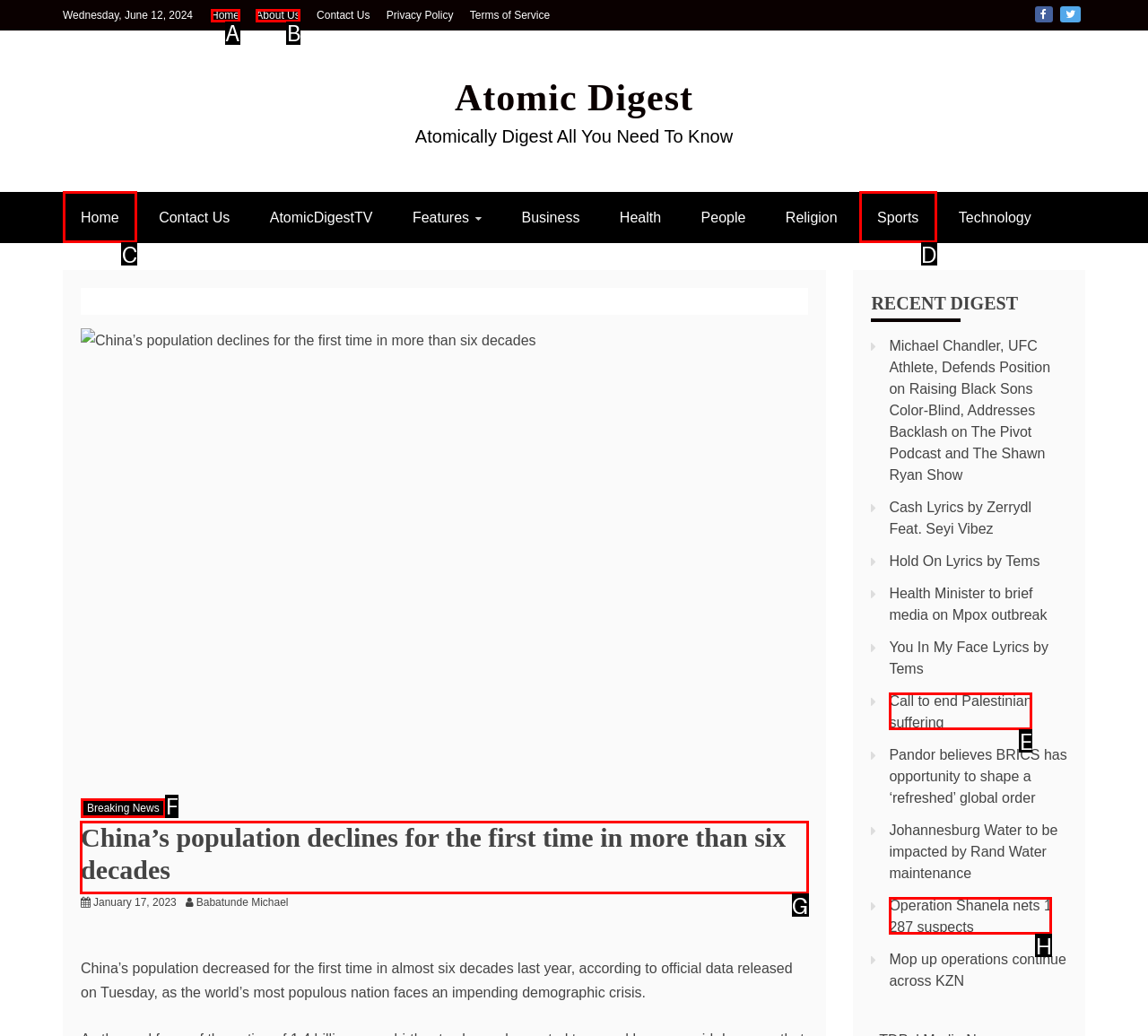Indicate the UI element to click to perform the task: Read the article about China's population decline. Reply with the letter corresponding to the chosen element.

G